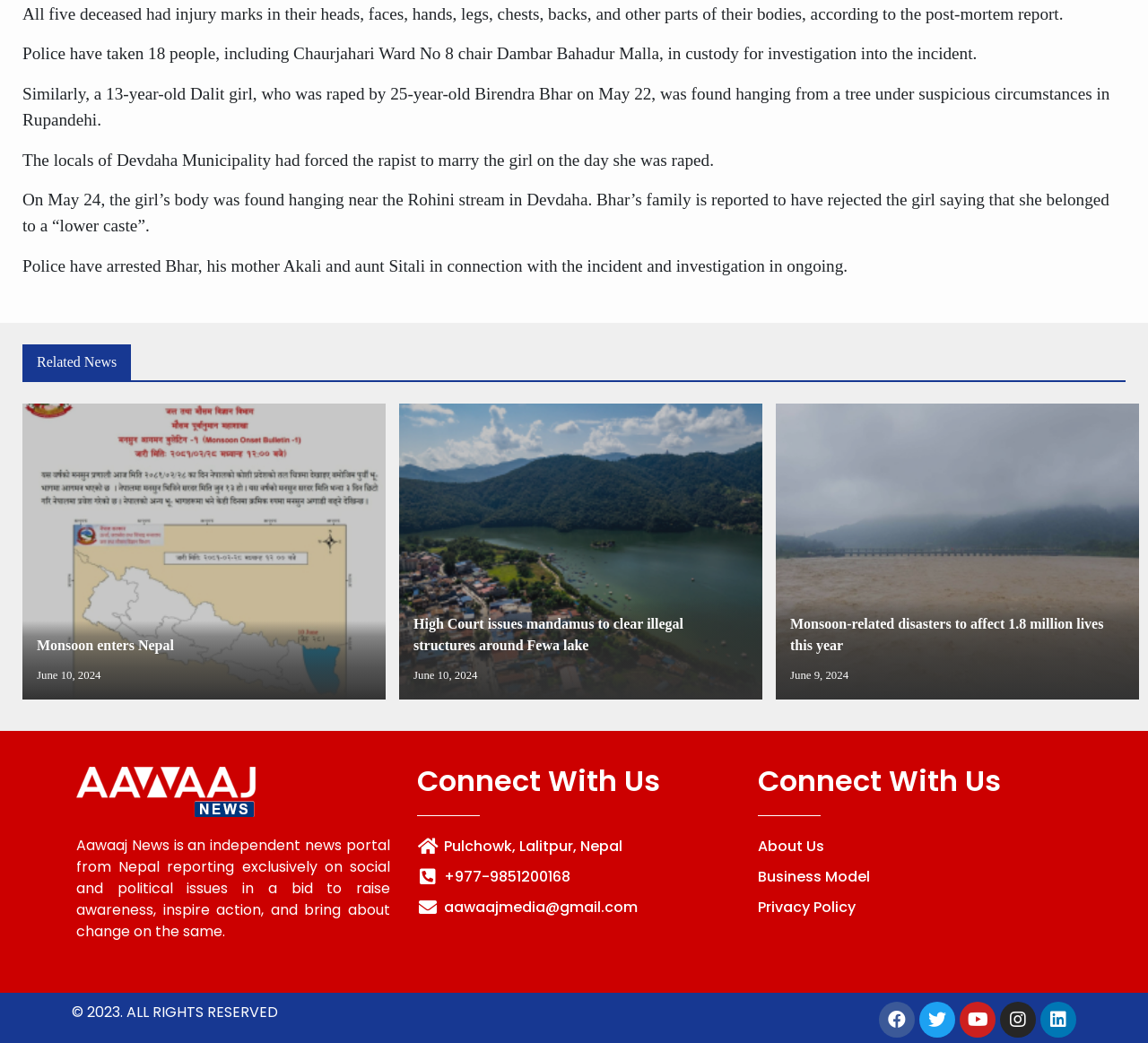Bounding box coordinates must be specified in the format (top-left x, top-left y, bottom-right x, bottom-right y). All values should be floating point numbers between 0 and 1. What are the bounding box coordinates of the UI element described as: Facebook

[0.766, 0.96, 0.797, 0.995]